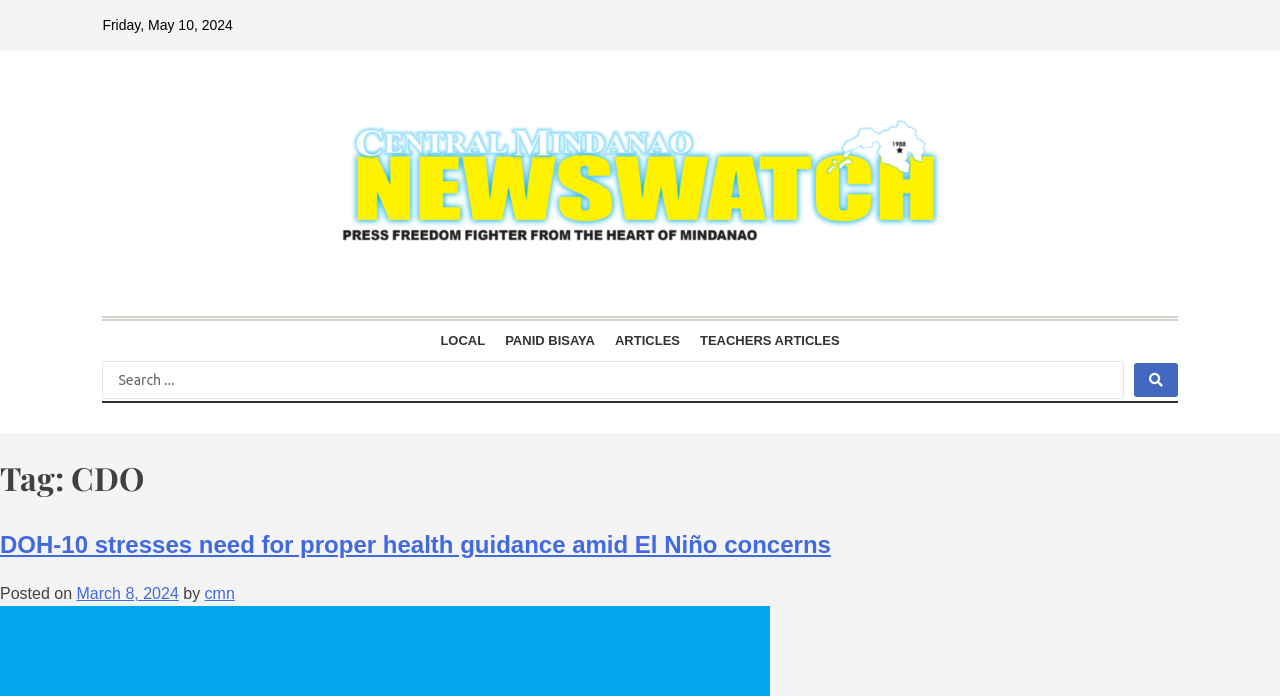Give a short answer using one word or phrase for the question:
Who is the author of the first article?

cmn